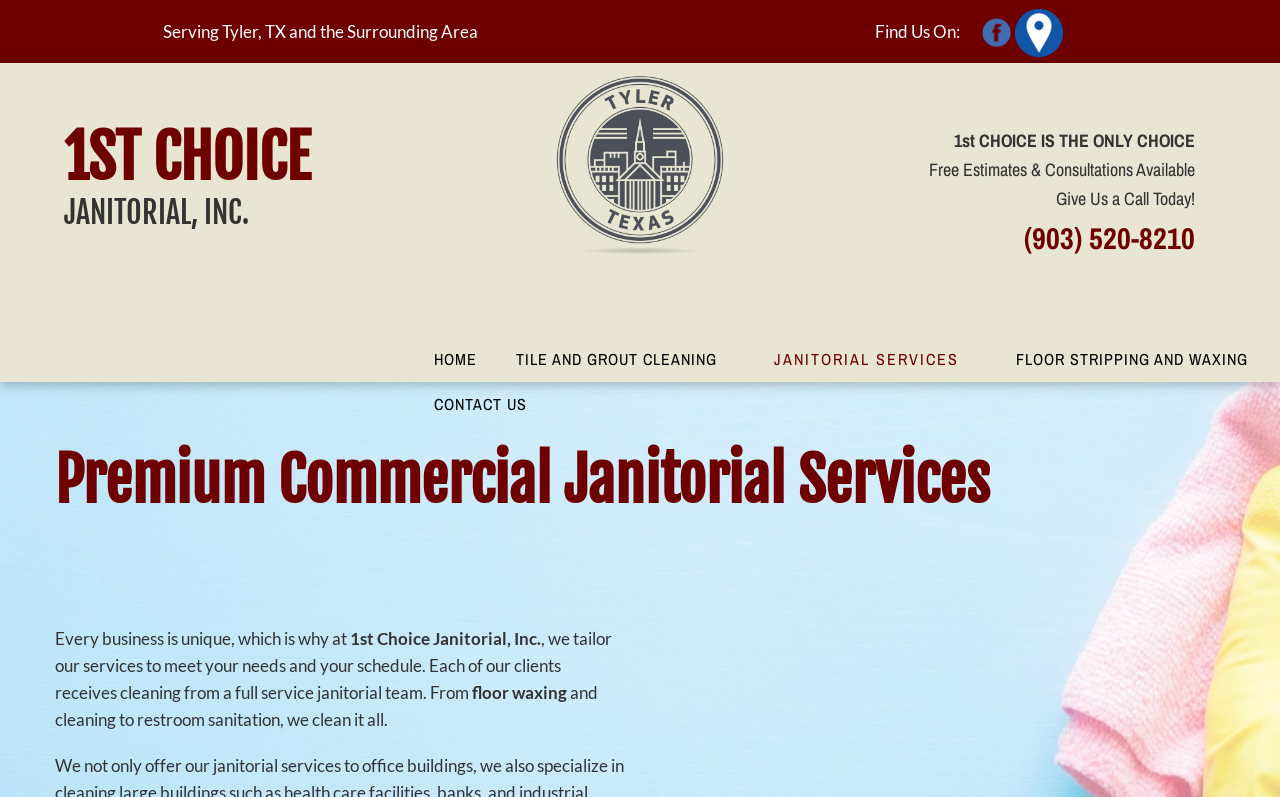Identify the bounding box coordinates of the section to be clicked to complete the task described by the following instruction: "Contact Us". The coordinates should be four float numbers between 0 and 1, formatted as [left, top, right, bottom].

[0.333, 0.479, 0.417, 0.535]